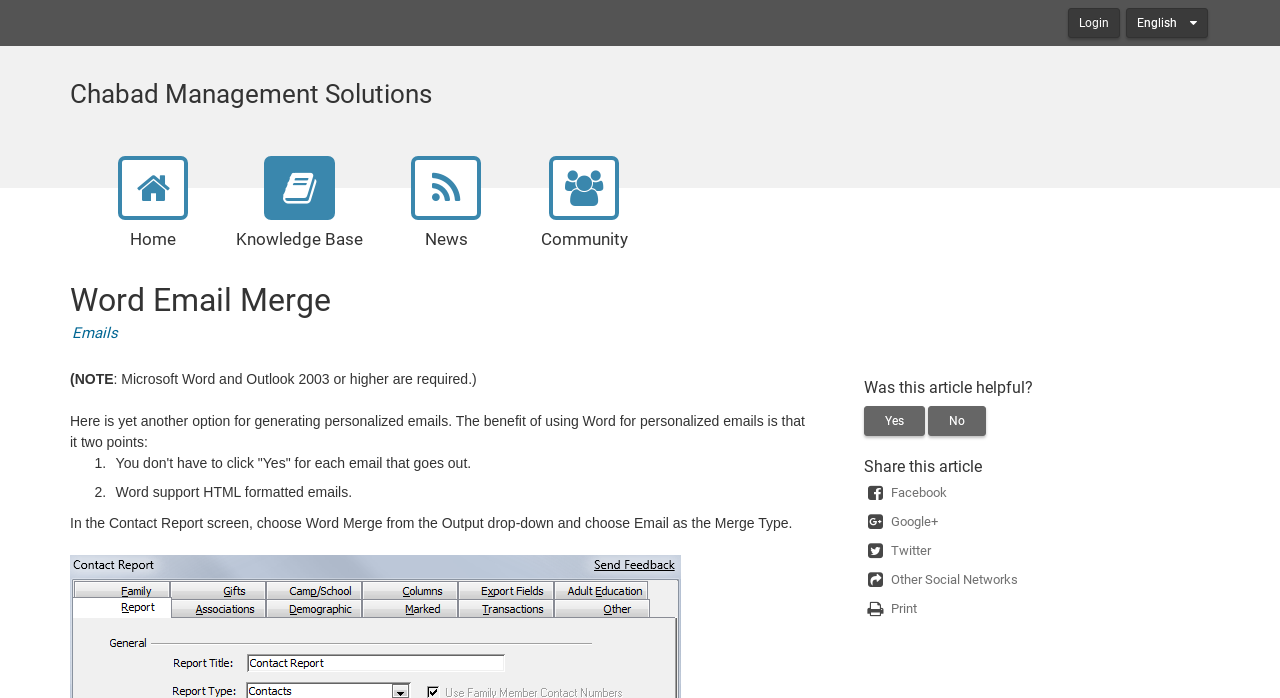Determine the heading of the webpage and extract its text content.

Word Email Merge